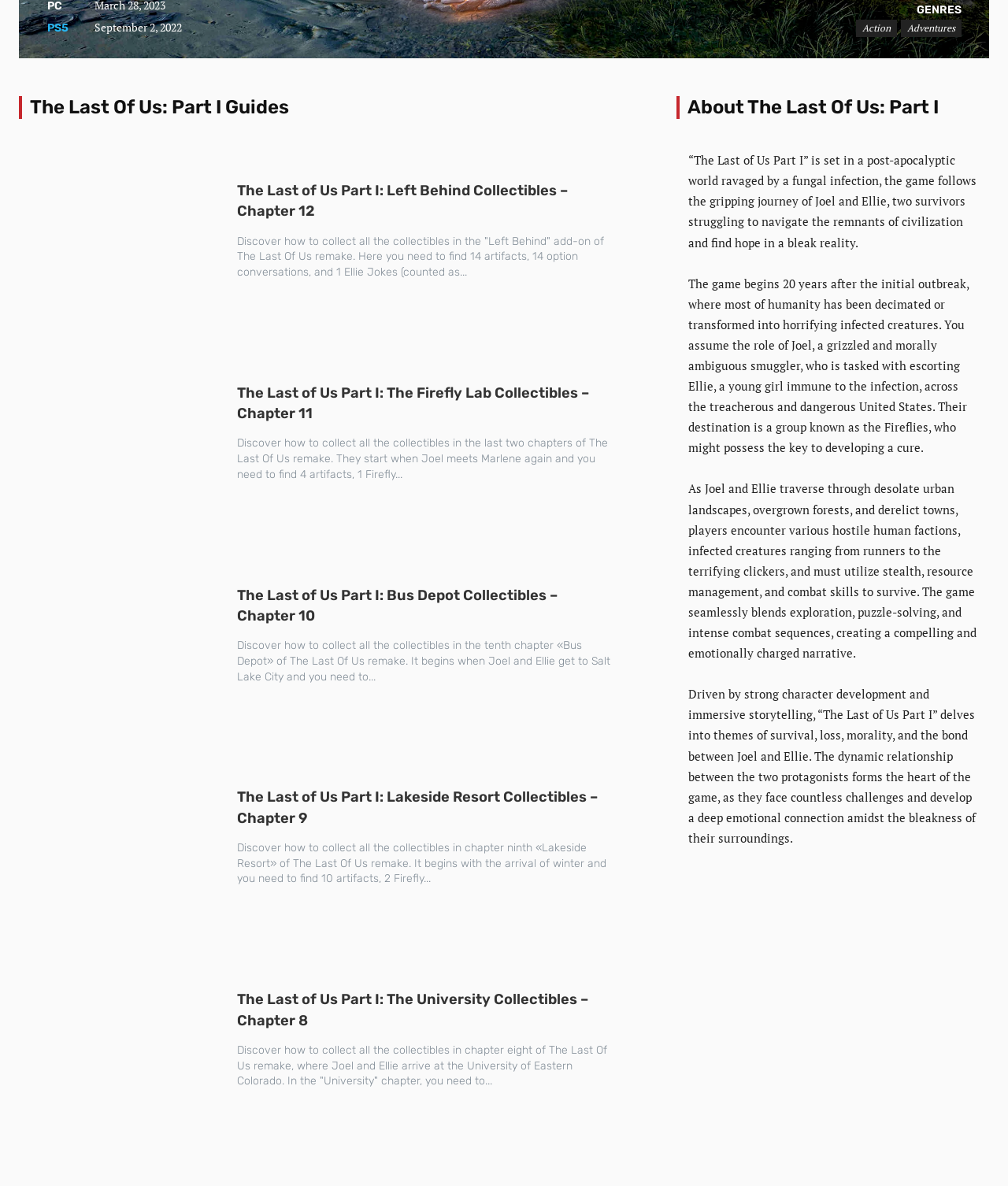Specify the bounding box coordinates (top-left x, top-left y, bottom-right x, bottom-right y) of the UI element in the screenshot that matches this description: [ecoop-info] DCOSS 2010 First CFP

None